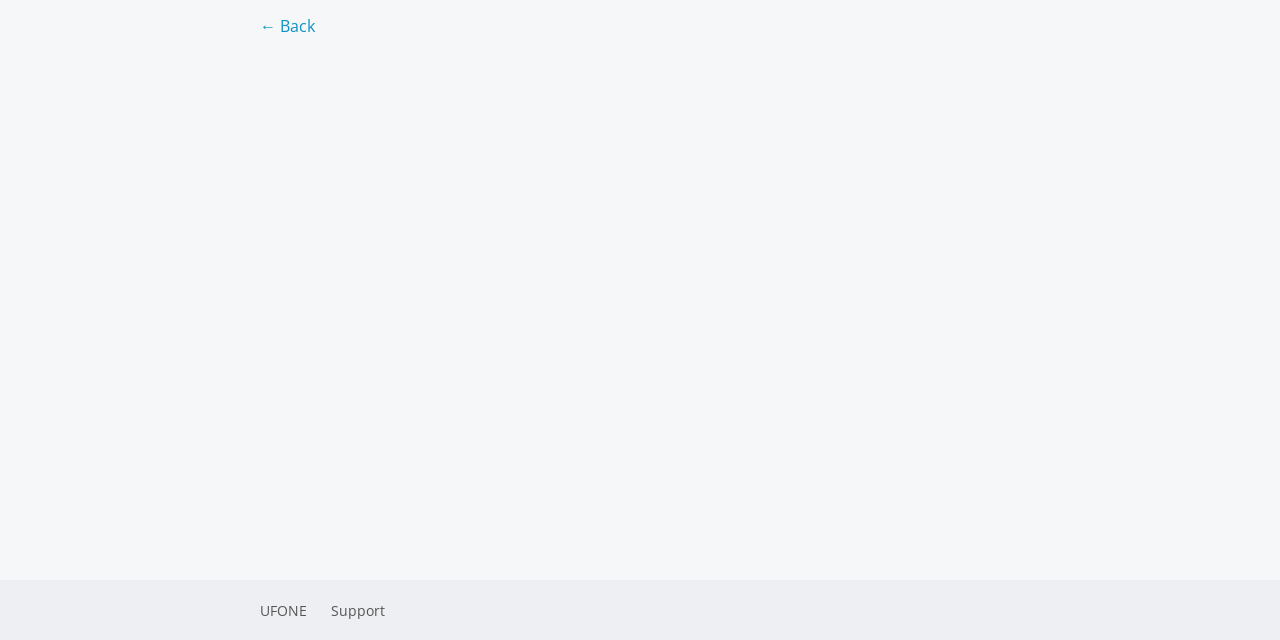Identify the bounding box for the UI element that is described as follows: "← Back".

[0.203, 0.024, 0.246, 0.058]